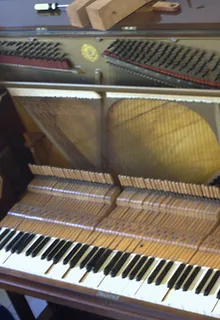Give a thorough explanation of the elements present in the image.

The image showcases a detailed view of a piano's interior, emphasizing the intricate mechanics behind the instrument. The shot captures a portion of the keyboard, revealing the wooden hammers and strings that create sound when the keys are pressed. The visible mechanisms, including the action of the piano where the hammers strike the strings, highlight the craftsmanship involved in piano construction. This image is likely associated with topics such as piano installation, maintenance, or tuning, reflecting the importance of proper care for optimal performance. The warm tones of the wood and the layered components offer a glimpse into the piano's design complexity and the artistry inherent in musical instruments.